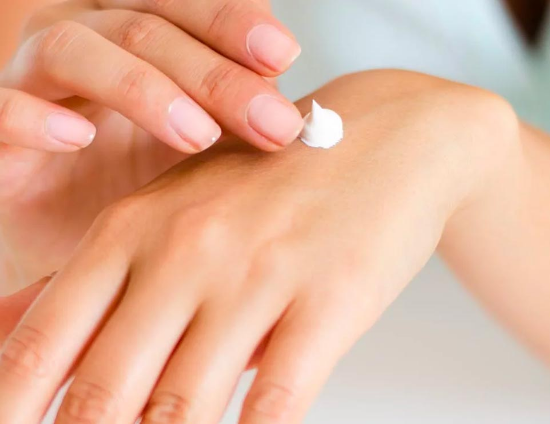Illustrate the image with a detailed and descriptive caption.

The image captures a close-up view of a person's hand applying a small amount of white cream onto the back of the same hand. The skin appears healthy and well-groomed, with neatly manicured nails. This scene may relate to skincare routines, emphasizing the importance of moisturizing and protecting the skin, especially in the context of skin cancer awareness. The surrounding area suggests a clean, bright environment, reinforcing the theme of health and self-care. This visual aligns with the topic of "Skin Cancer Checks," highlighting proactive measures individuals can take for their skin health.